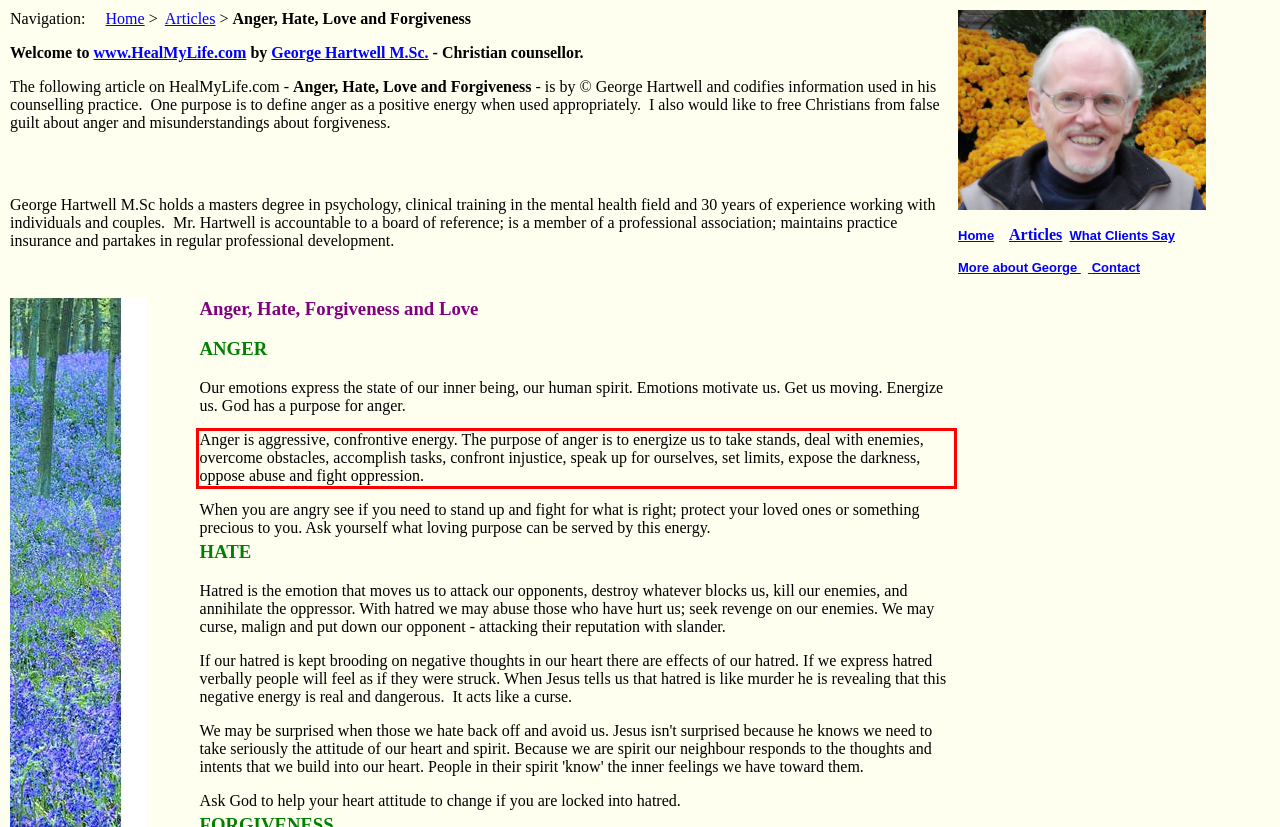You are given a webpage screenshot with a red bounding box around a UI element. Extract and generate the text inside this red bounding box.

Anger is aggressive, confrontive energy. The purpose of anger is to energize us to take stands, deal with enemies, overcome obstacles, accomplish tasks, confront injustice, speak up for ourselves, set limits, expose the darkness, oppose abuse and fight oppression.